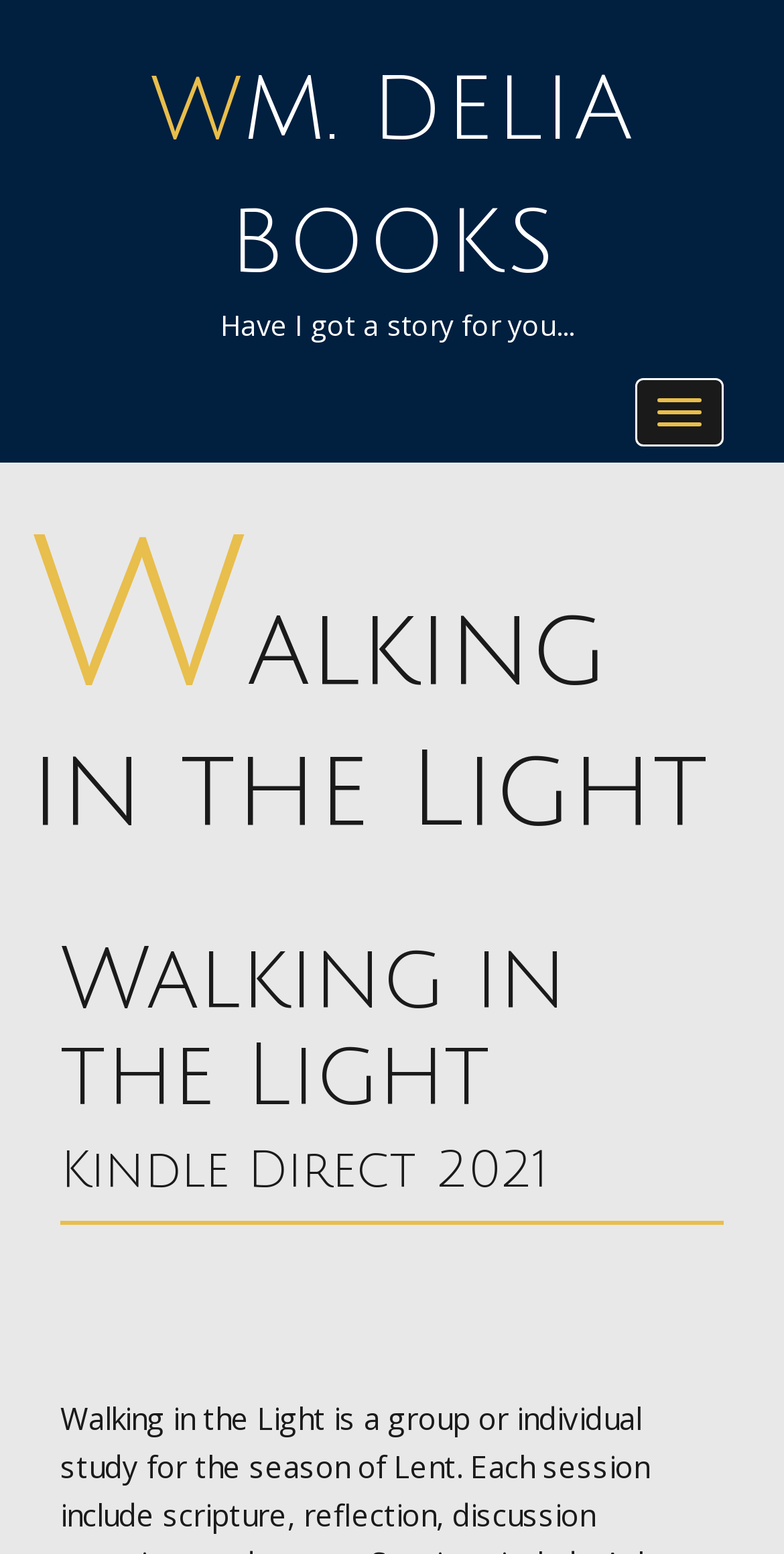What is the publication year of the book?
Please look at the screenshot and answer in one word or a short phrase.

2021